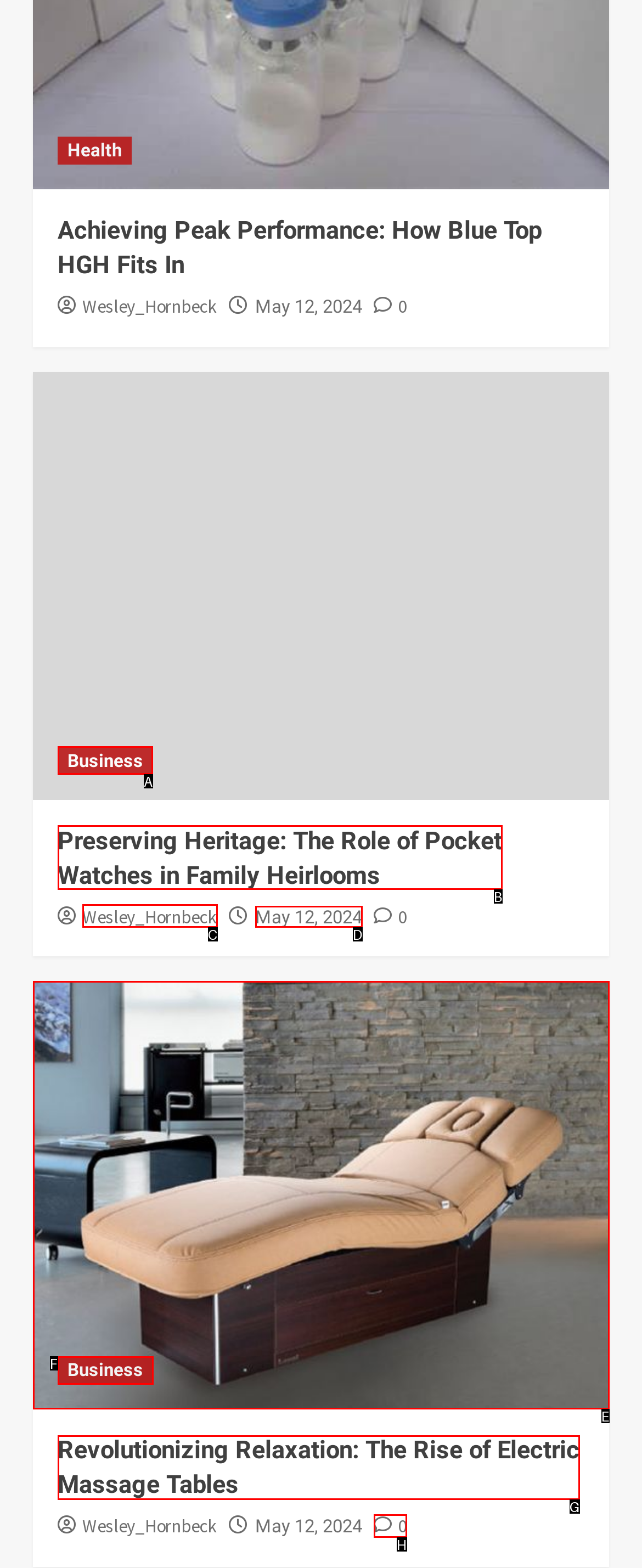Determine which HTML element to click to execute the following task: Click on the 'Business' link Answer with the letter of the selected option.

A